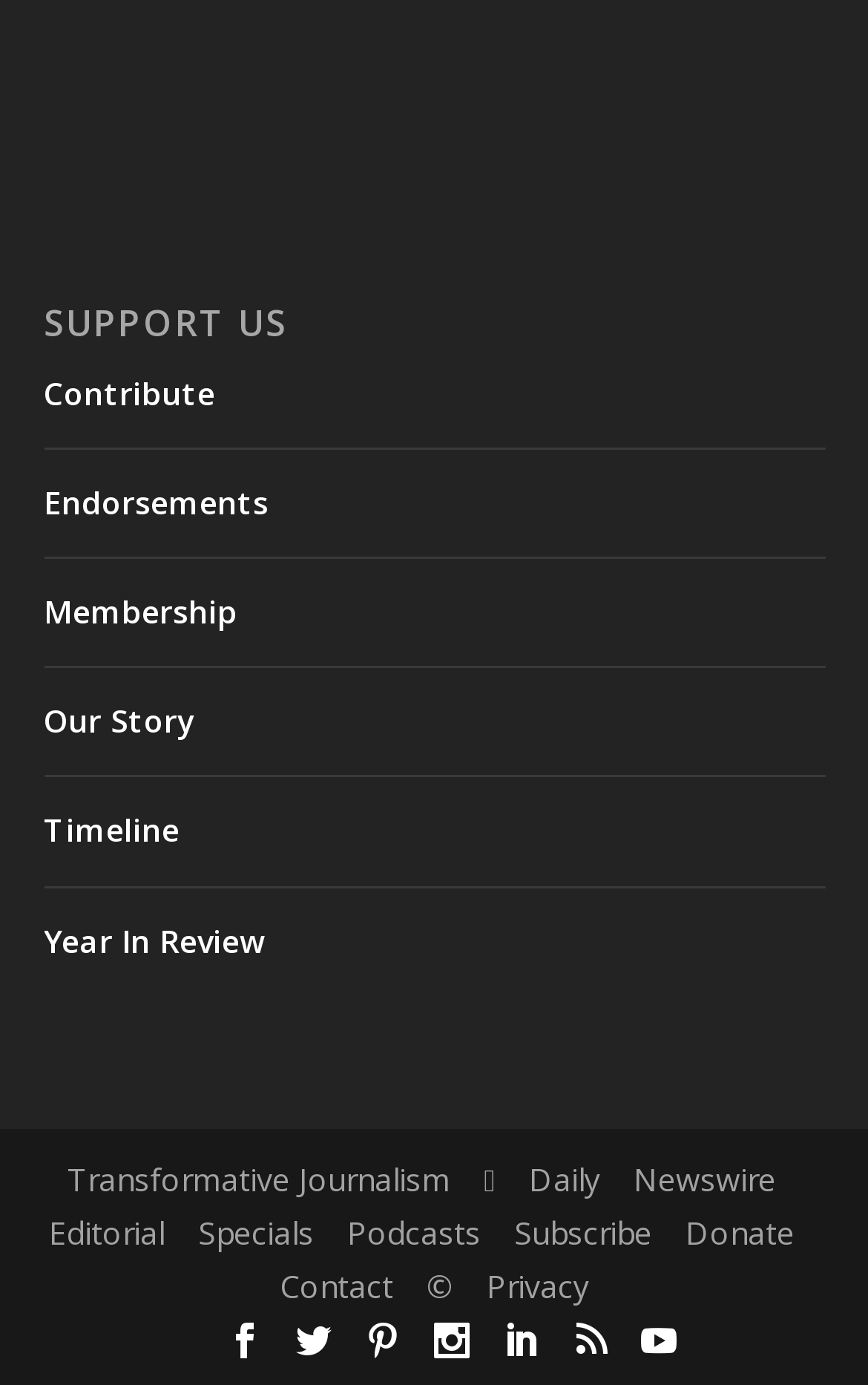Please locate the clickable area by providing the bounding box coordinates to follow this instruction: "Read about Our Story".

[0.05, 0.505, 0.224, 0.536]